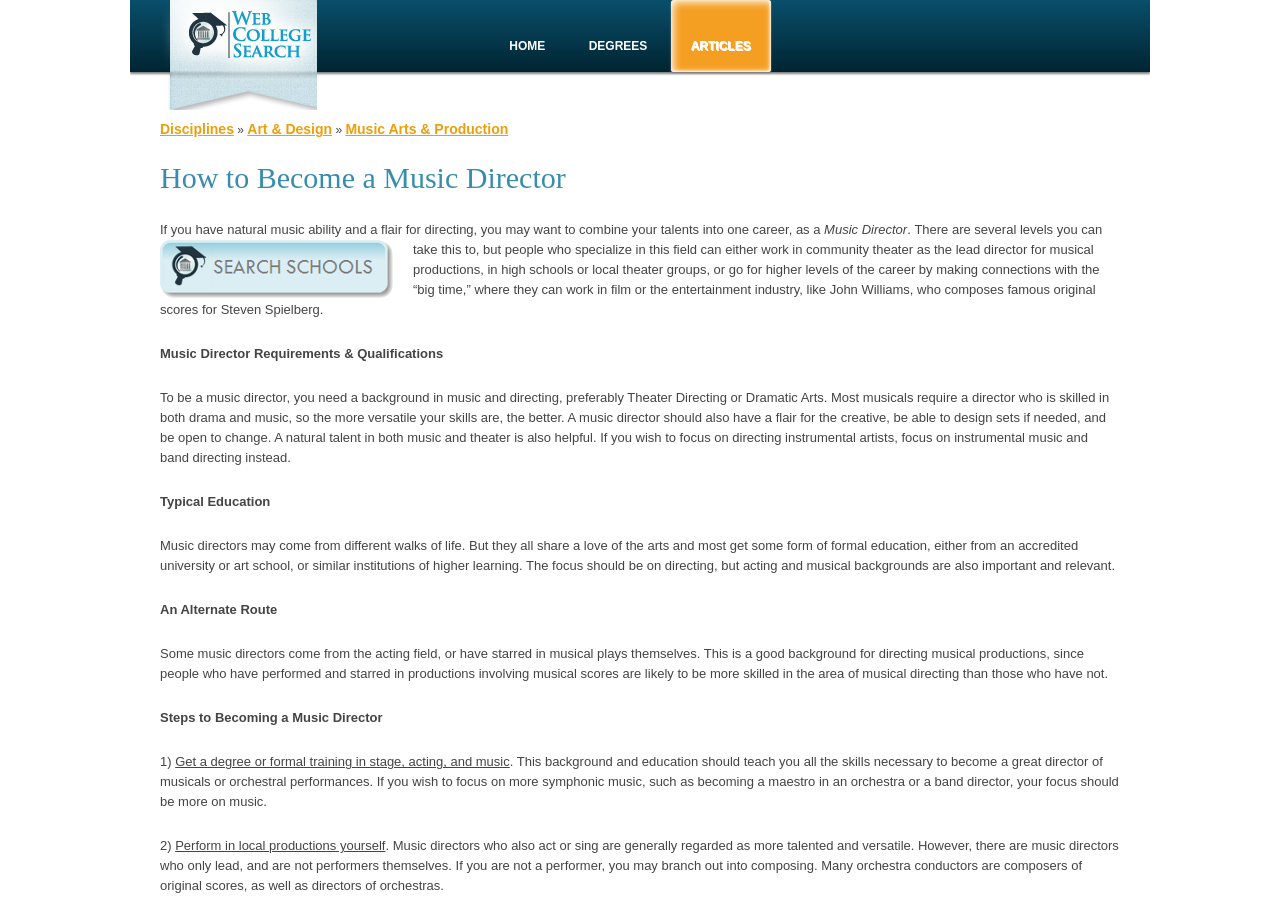Please specify the bounding box coordinates of the clickable region to carry out the following instruction: "Click on 'DEGREES'". The coordinates should be four float numbers between 0 and 1, in the format [left, top, right, bottom].

[0.444, 0.026, 0.521, 0.074]